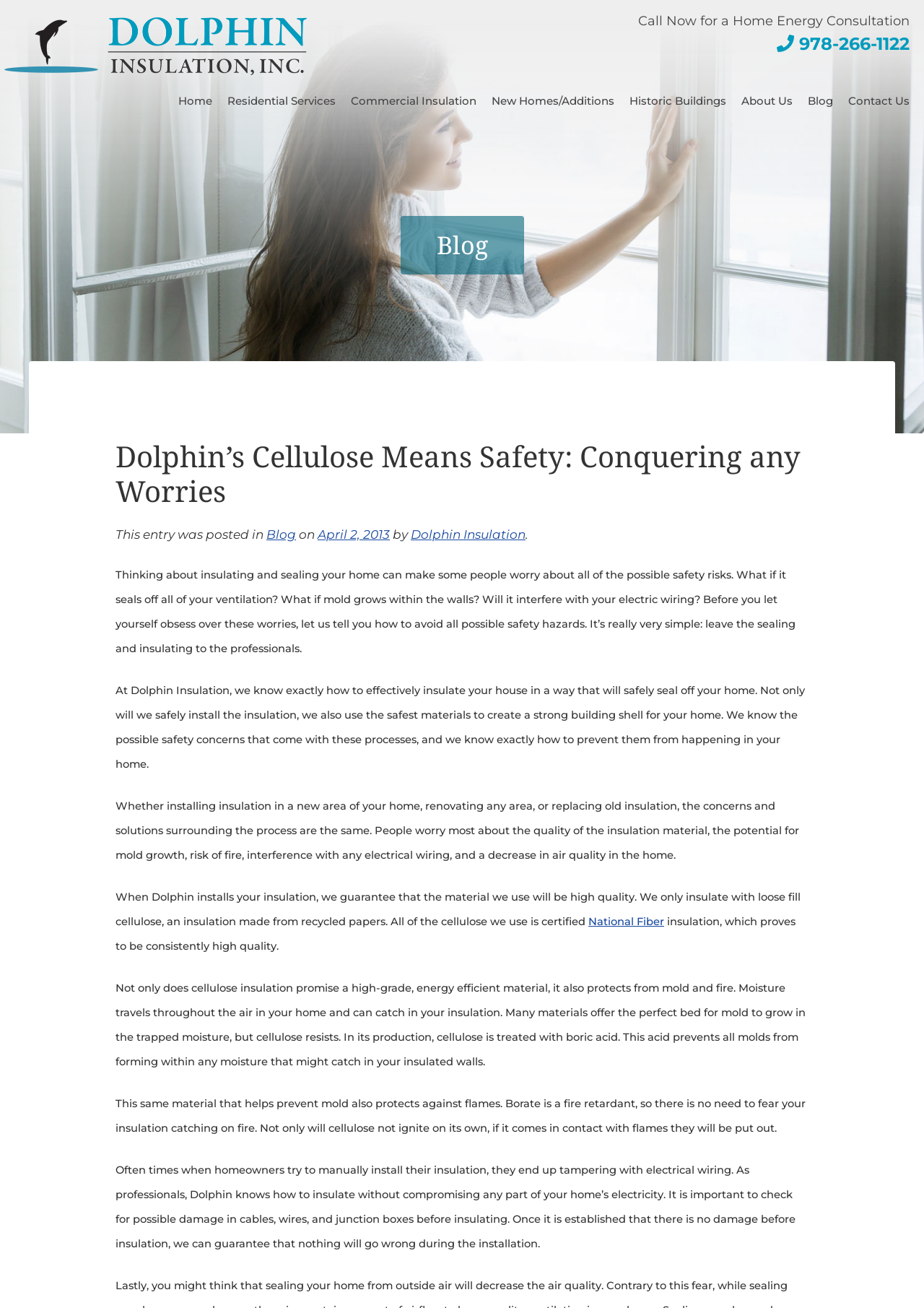Given the following UI element description: "Blog", find the bounding box coordinates in the webpage screenshot.

[0.288, 0.403, 0.32, 0.414]